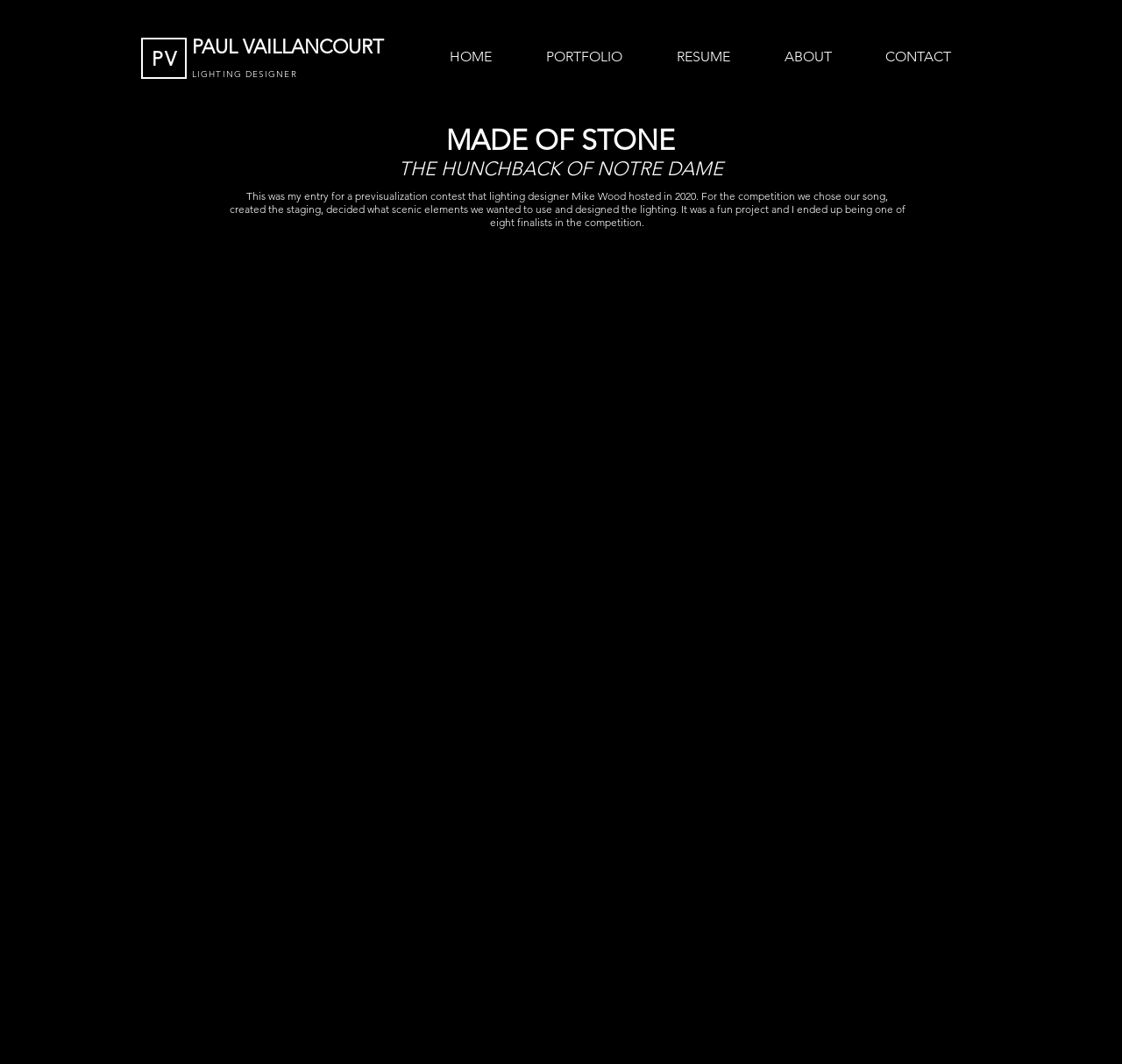What is the purpose of the webpage?
Please look at the screenshot and answer using one word or phrase.

To showcase a lighting design project